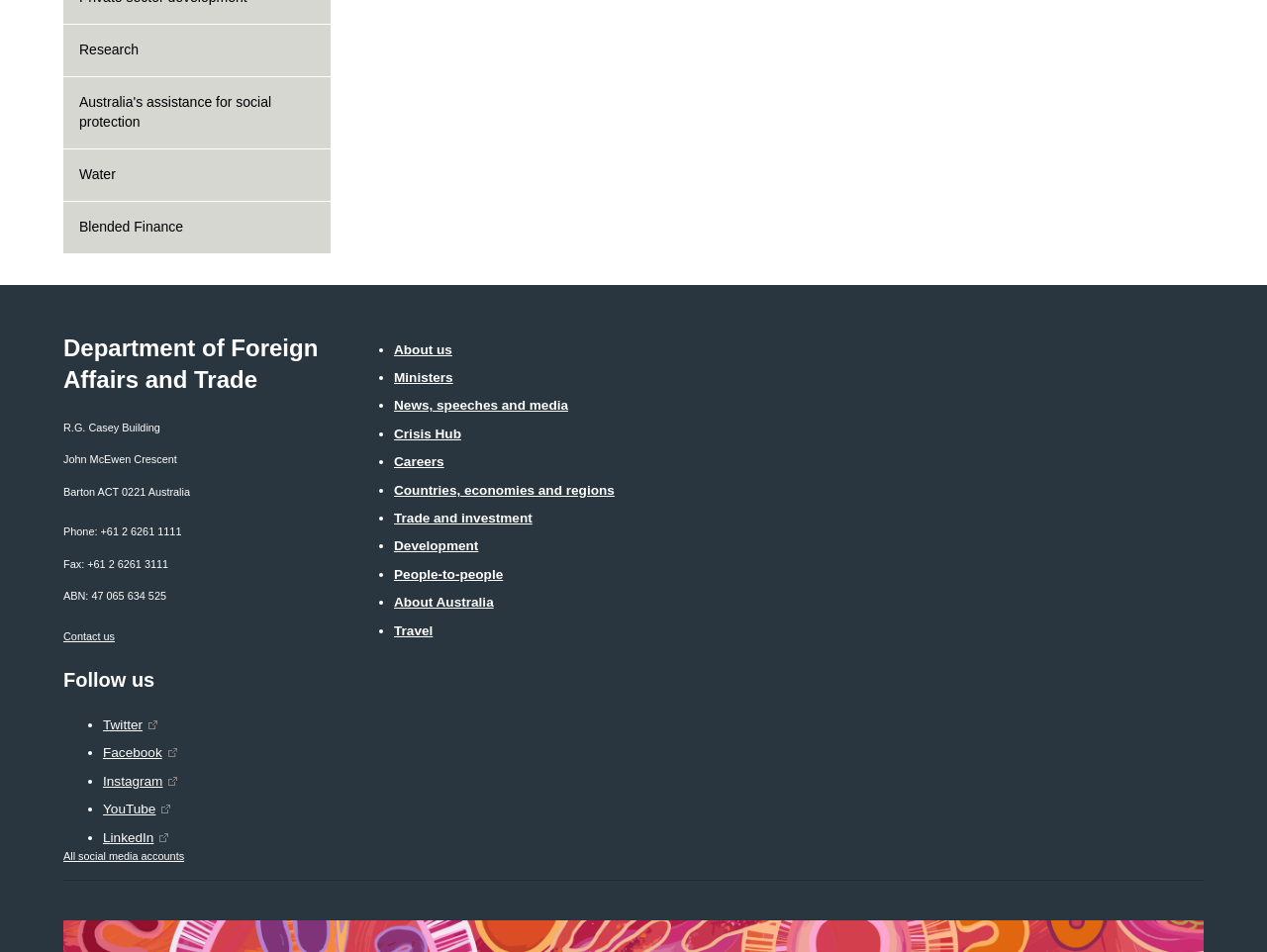Provide a one-word or short-phrase answer to the question:
What social media platforms can be found on this webpage?

Twitter, Facebook, Instagram, YouTube, LinkedIn